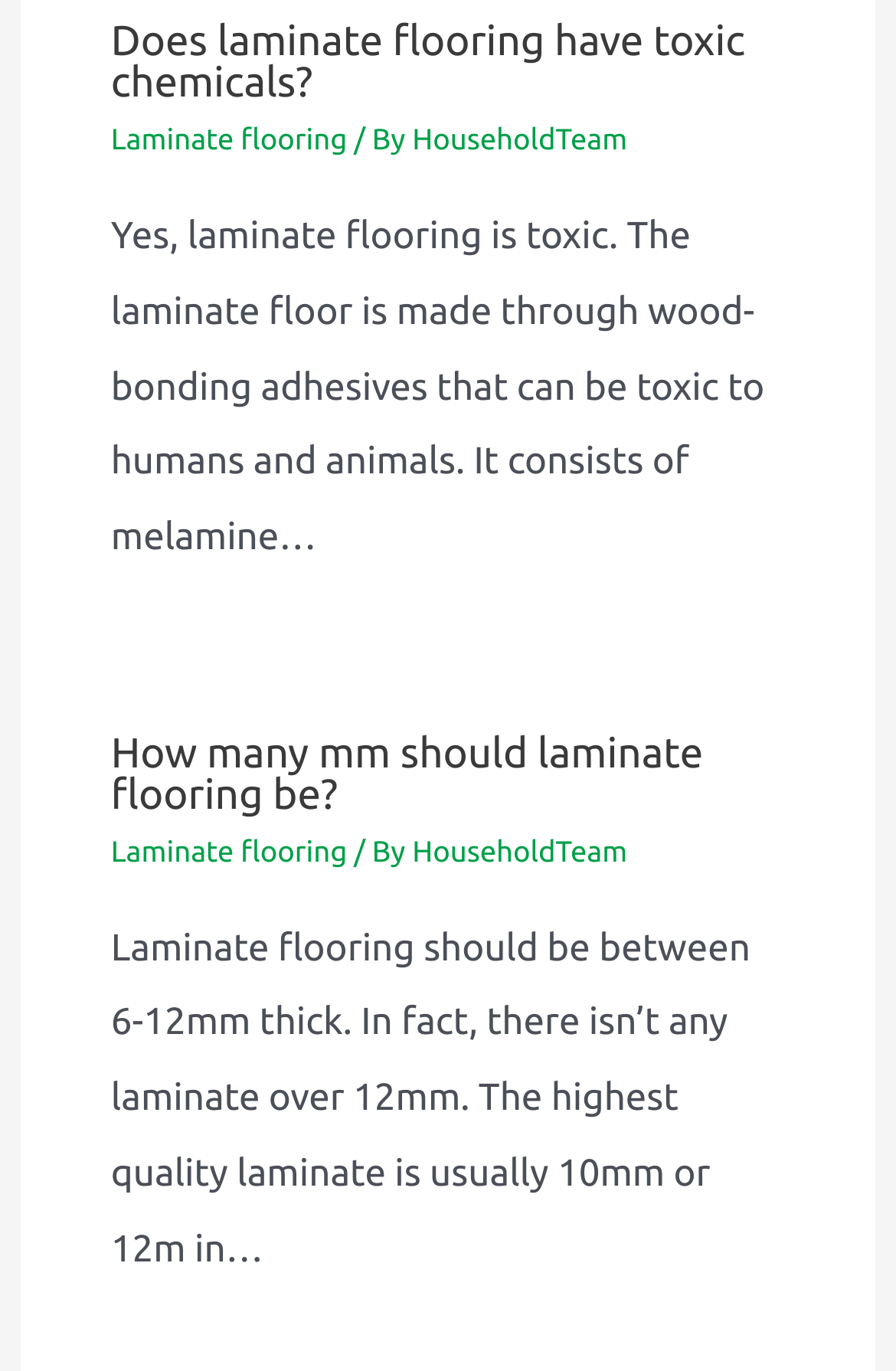Answer the question with a brief word or phrase:
Who wrote the article?

HouseholdTeam